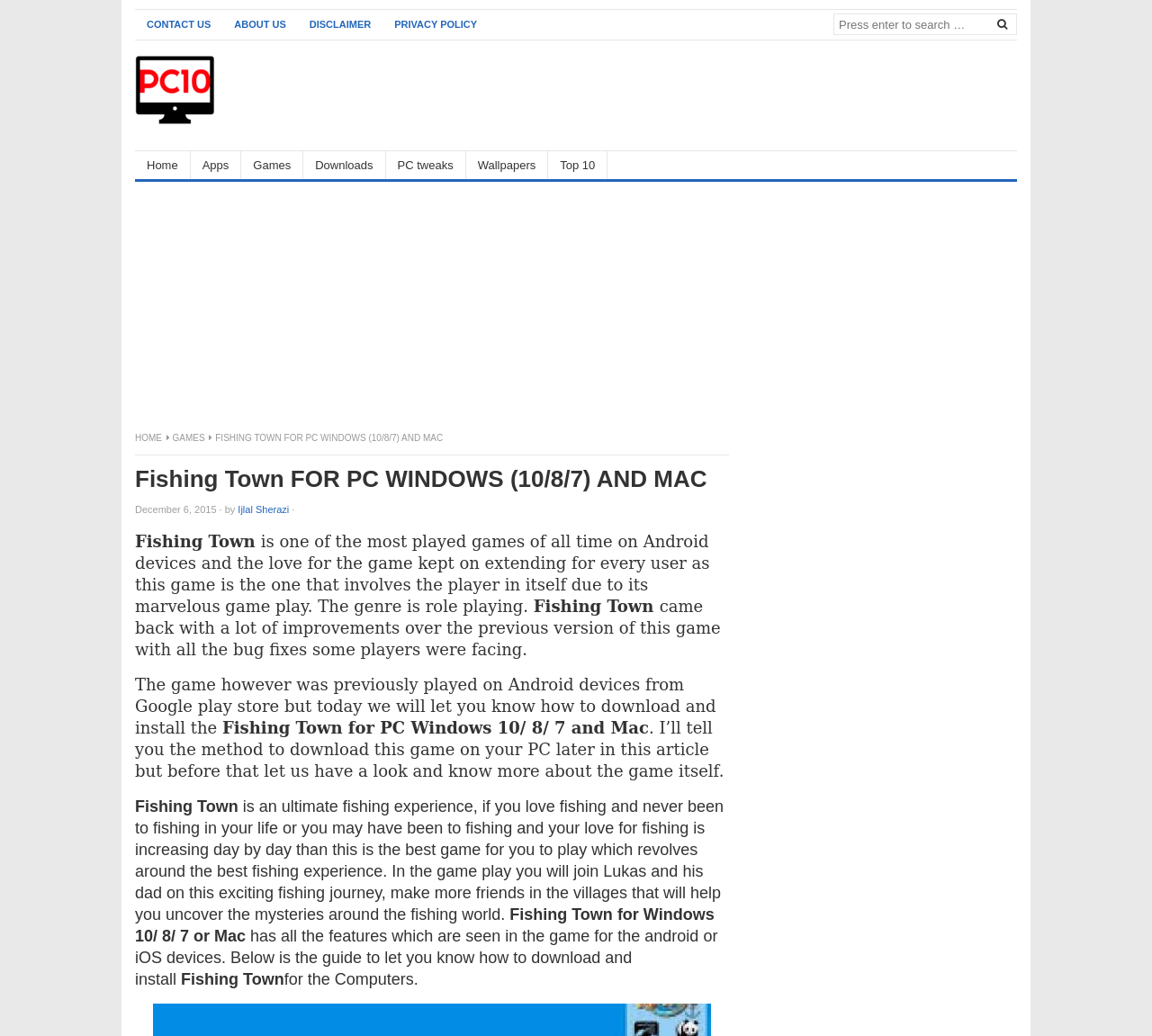Please give a one-word or short phrase response to the following question: 
What is the genre of the game?

Role playing